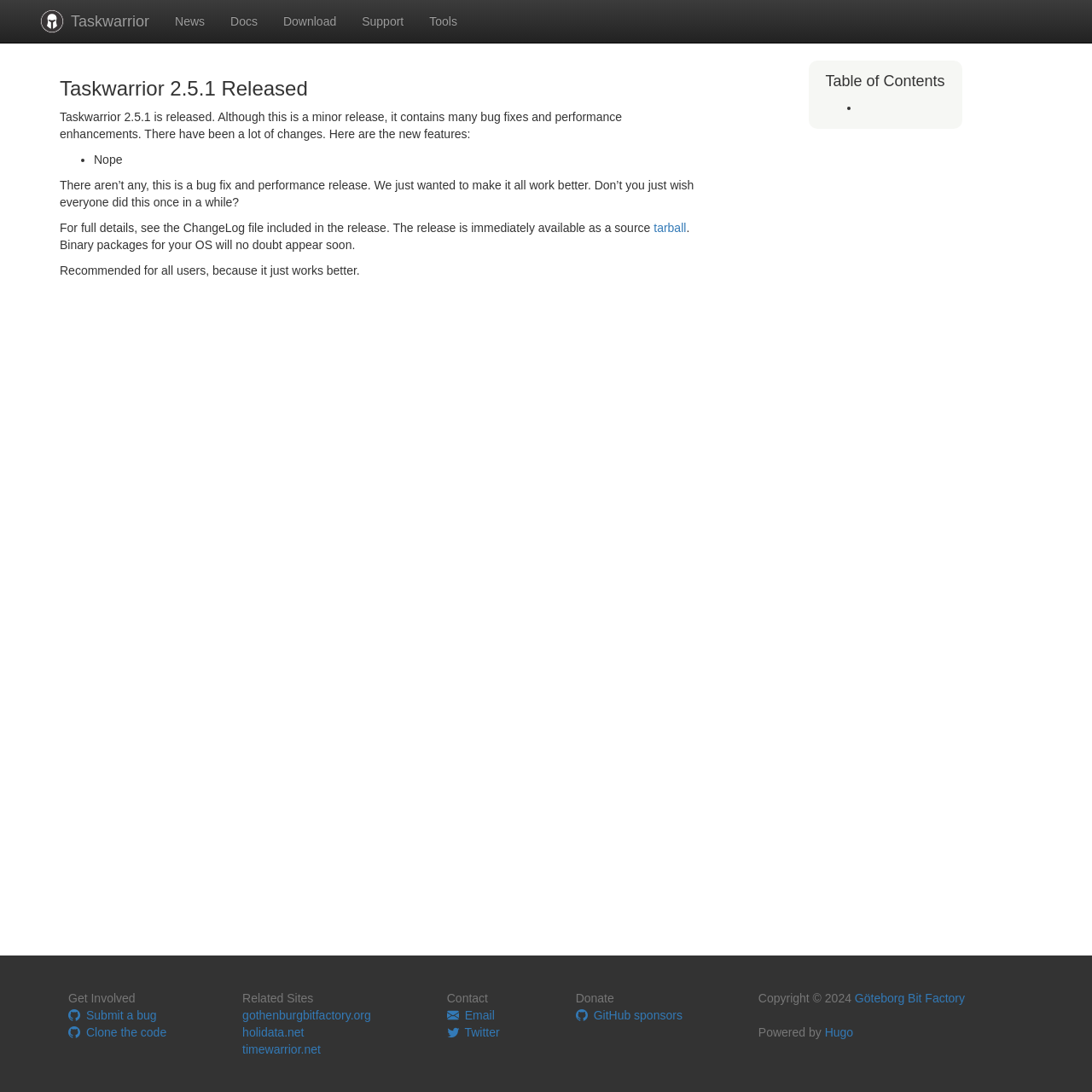Please analyze the image and provide a thorough answer to the question:
What is the purpose of the latest release?

According to the text 'Taskwarrior 2.5.1 is released. Although this is a minor release, it contains many bug fixes and performance enhancements.', the purpose of the latest release is to fix bugs and improve performance.